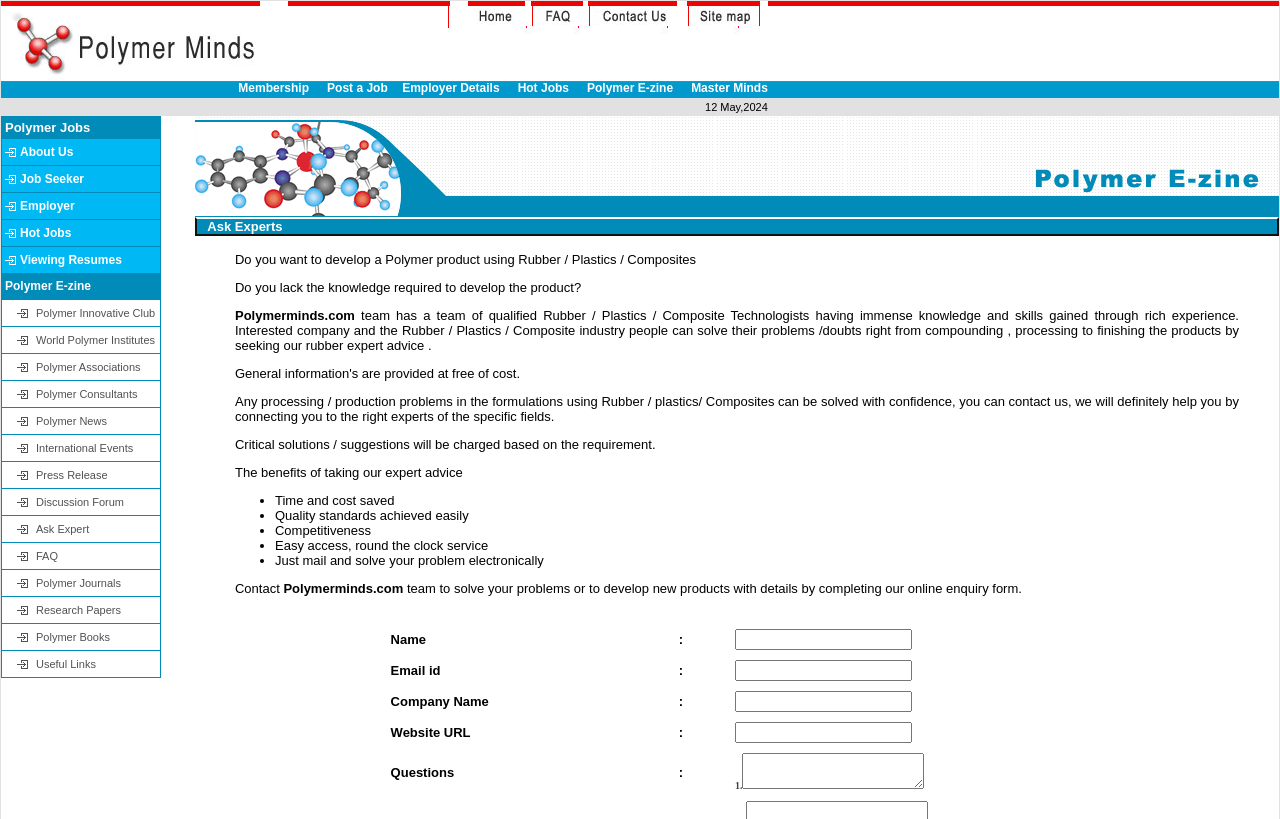Carefully examine the image and provide an in-depth answer to the question: What is the category of 'Polymer Jobs'?

I found the text 'Polymer Jobs' in a gridcell element with bounding box coordinates [0.001, 0.142, 0.125, 0.169]. The context and layout of this element suggest that it is a category related to jobs.